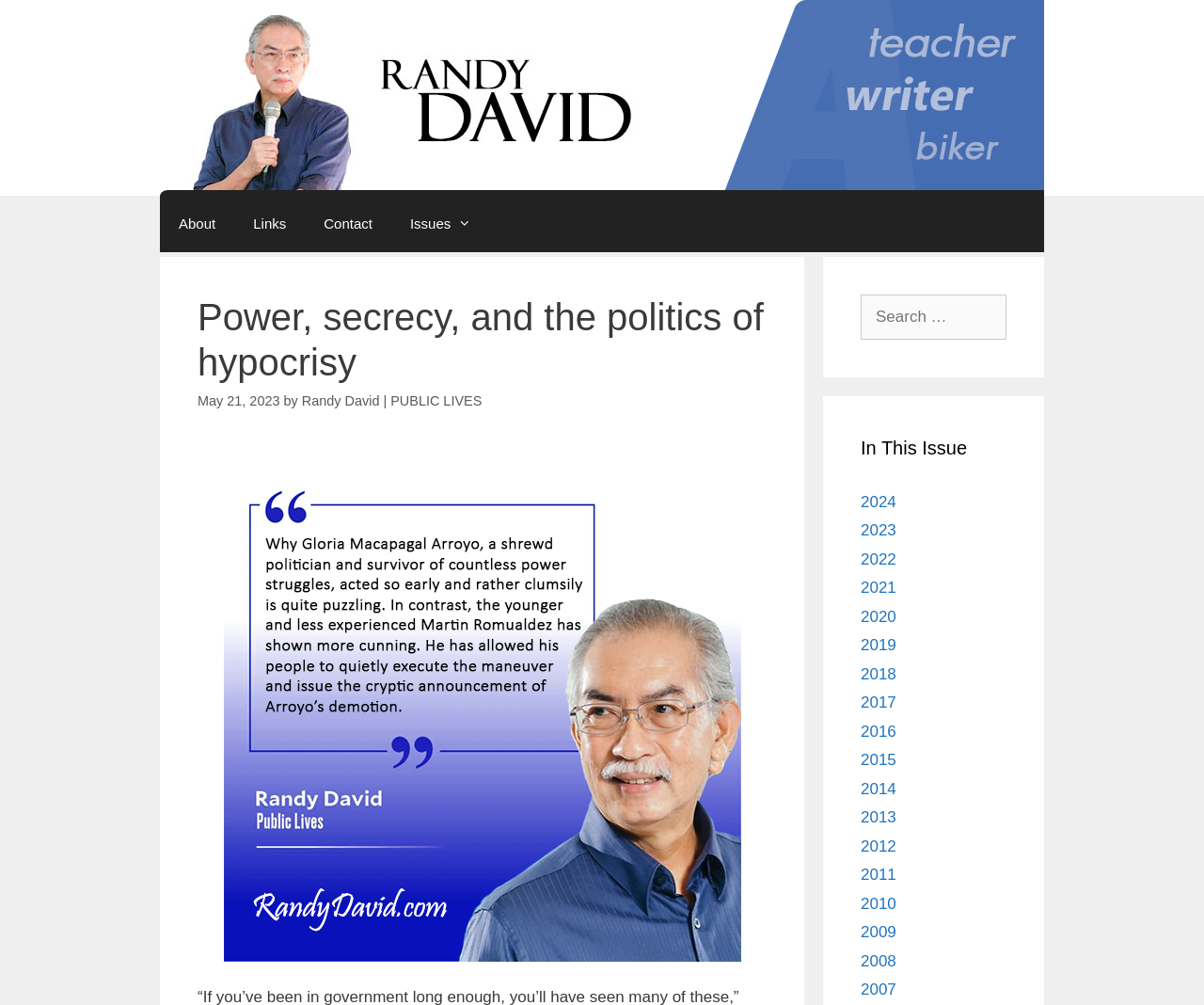Please identify the coordinates of the bounding box for the clickable region that will accomplish this instruction: "Contact the author".

[0.253, 0.195, 0.325, 0.251]